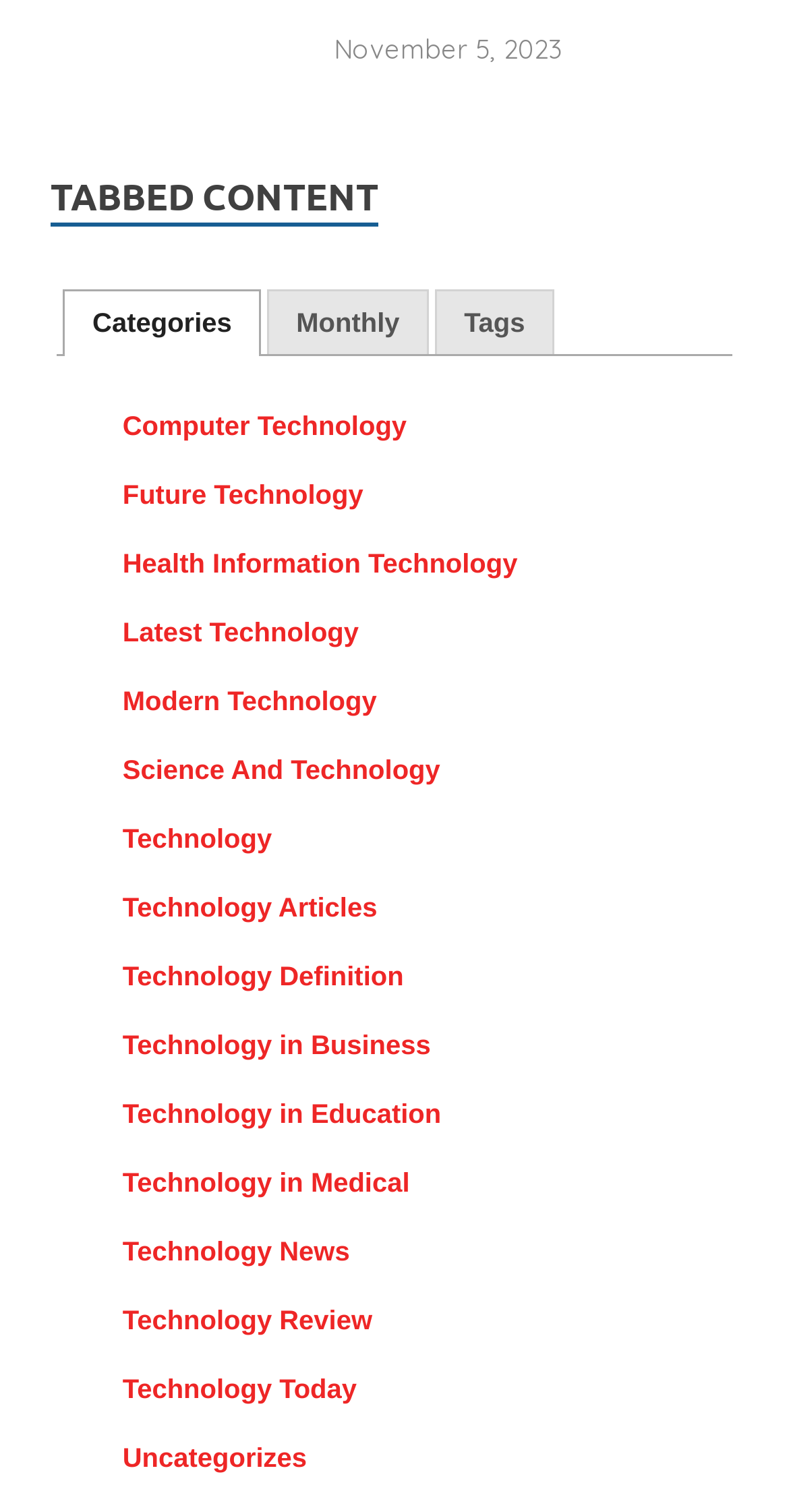Can you find the bounding box coordinates for the element to click on to achieve the instruction: "Click on the Technology link"?

[0.155, 0.544, 0.345, 0.564]